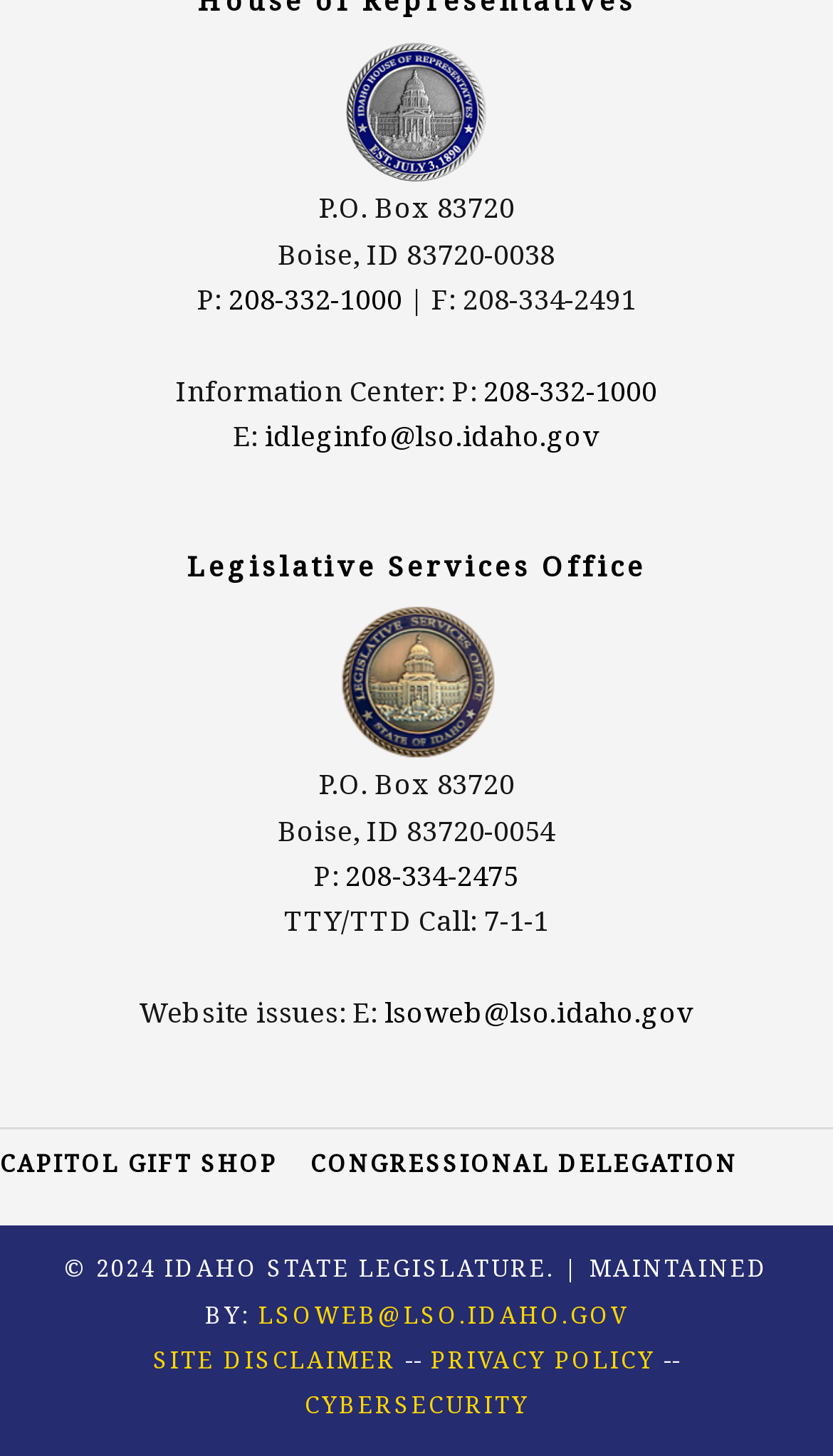Locate the bounding box coordinates of the element that should be clicked to execute the following instruction: "Visit the Capitol Gift Shop".

[0.0, 0.788, 0.333, 0.81]